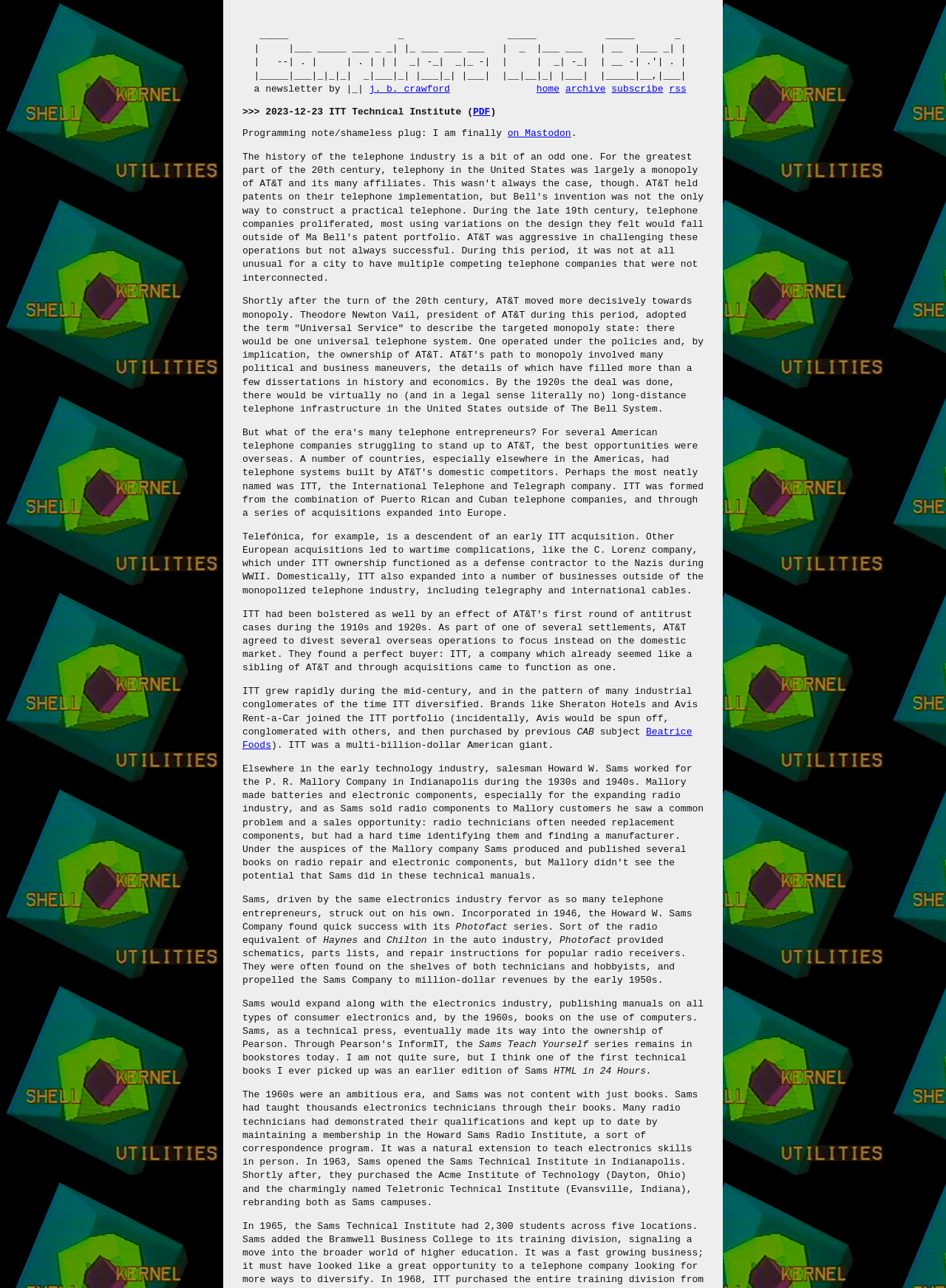Please answer the following query using a single word or phrase: 
What is the name of the technical institute mentioned?

ITT Technical Institute